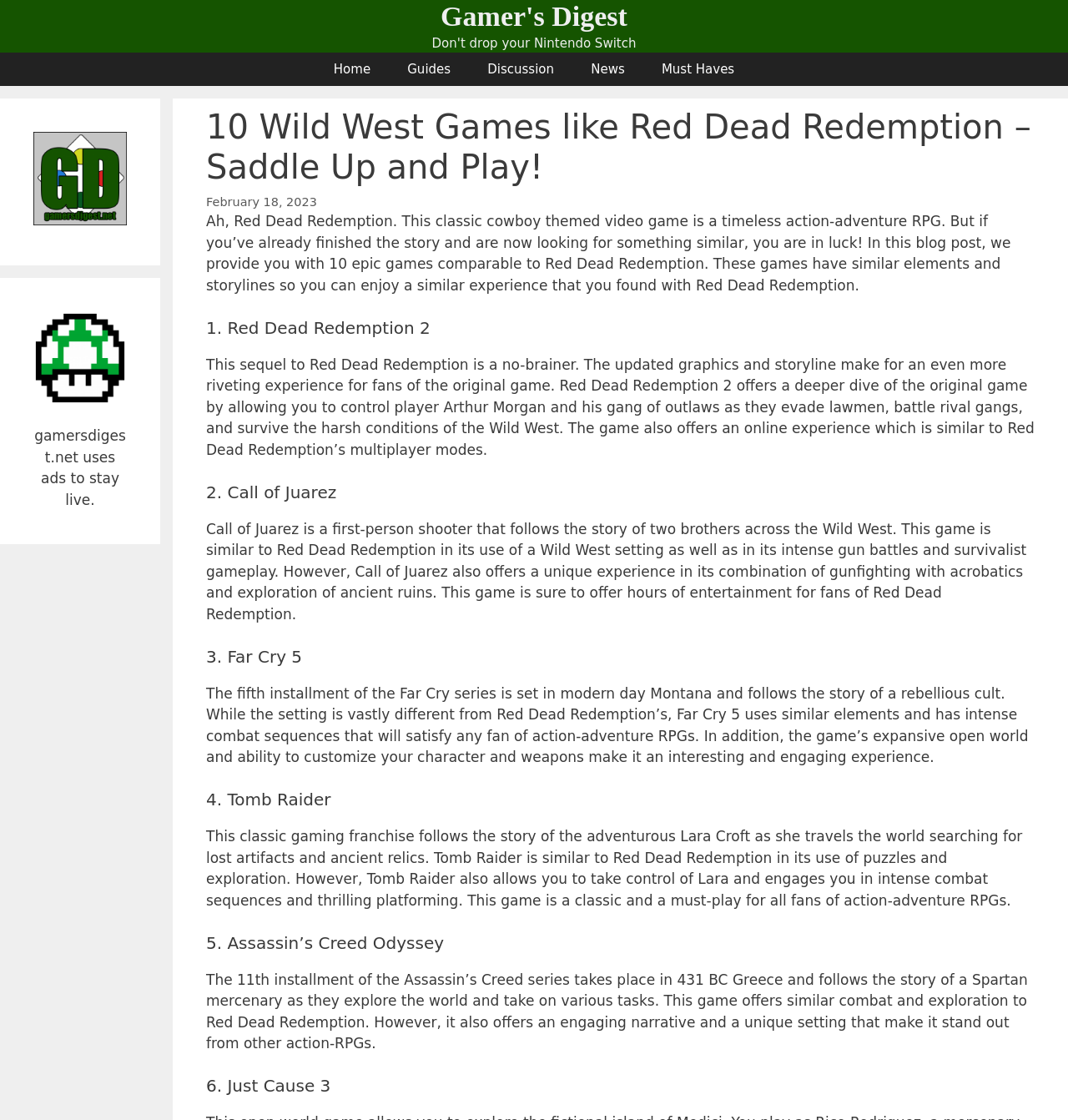Provide a thorough summary of the webpage.

The webpage is a blog post from Gamer's Digest, titled "10 Wild West Games like Red Dead Redemption – Saddle Up and Play!". At the top, there is a navigation menu with links to "Home", "Guides", "Discussion", "News", and "Must Haves". Below the navigation menu, there is a header section with the title of the blog post, the date "February 18, 2023", and a brief introduction to the post.

The main content of the webpage is divided into sections, each describing a different Wild West game similar to Red Dead Redemption. There are 6 sections in total, each with a heading (e.g. "1. Red Dead Redemption 2", "2. Call of Juarez", etc.) and a paragraph of text describing the game. The sections are arranged vertically, with the first section starting from the top left of the content area and the subsequent sections following below it.

To the top left of the webpage, there is a logo of Gamer's Digest, which is an image with a link to the website's homepage. Below the logo, there is a small notice stating "gamersdigest.net uses ads to stay live."